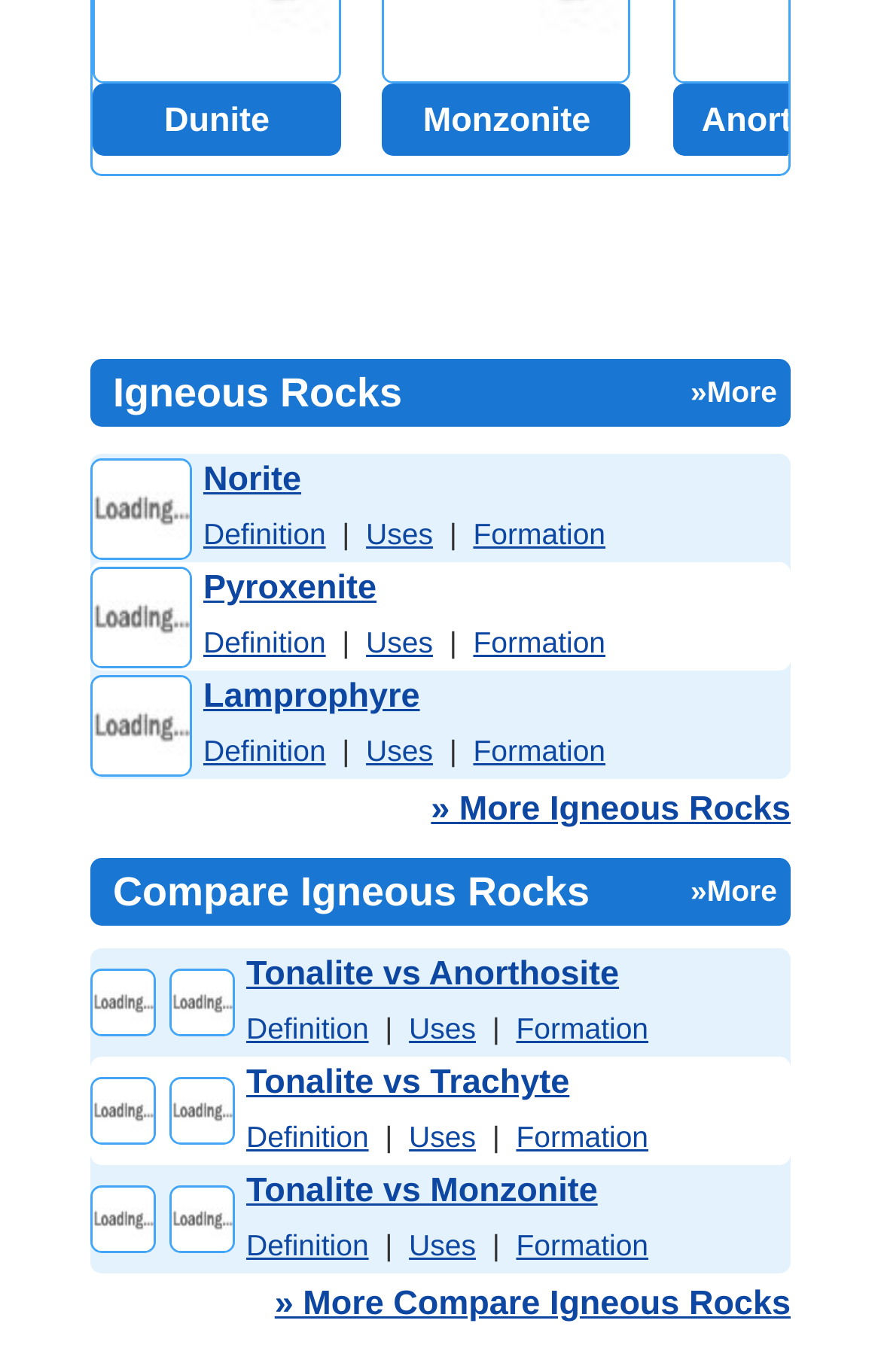Using the provided element description: "Tonalite vs Anorthosite", determine the bounding box coordinates of the corresponding UI element in the screenshot.

[0.279, 0.696, 0.703, 0.724]